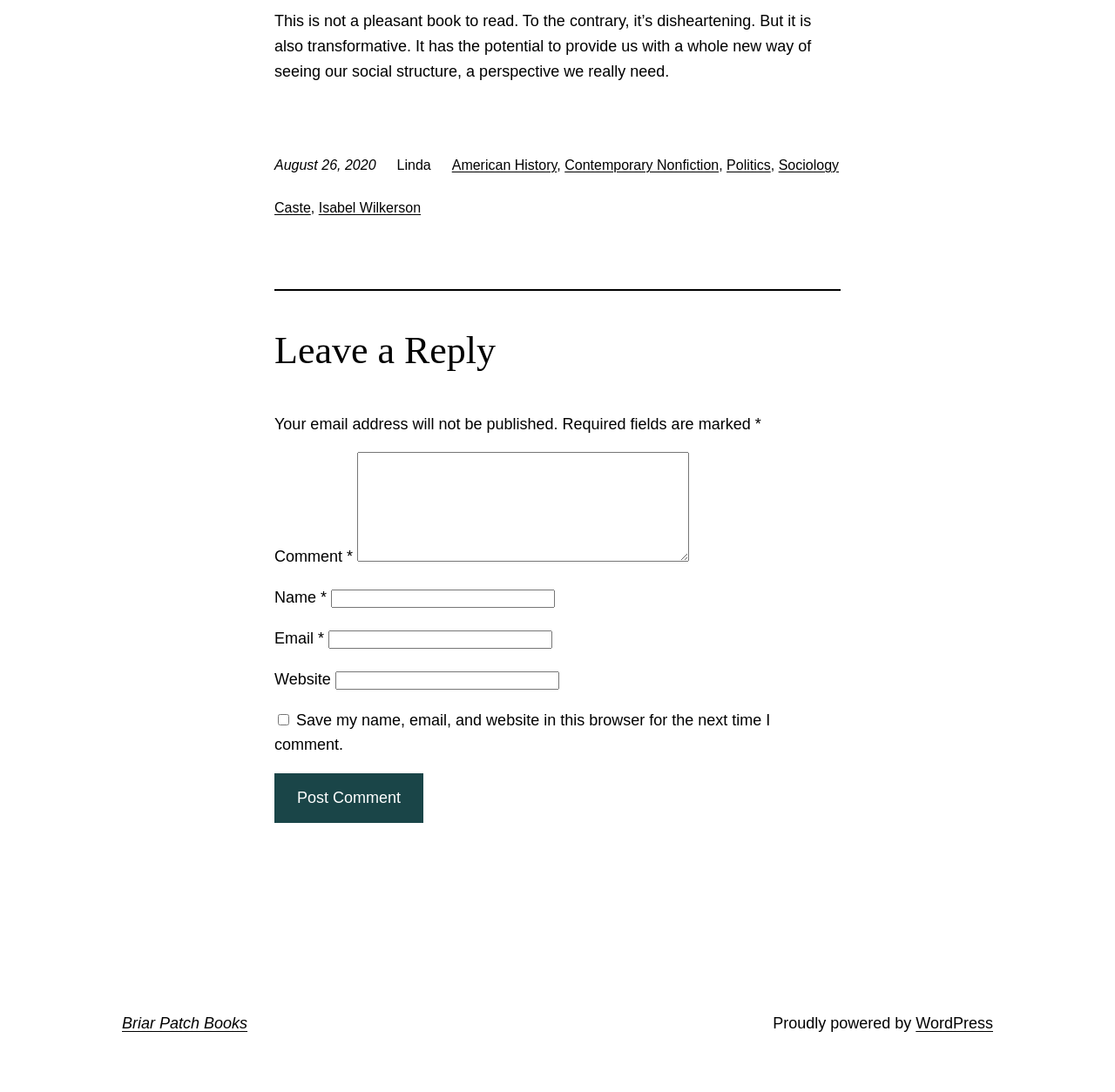What is the name of the website?
Please provide a single word or phrase as your answer based on the image.

Briar Patch Books